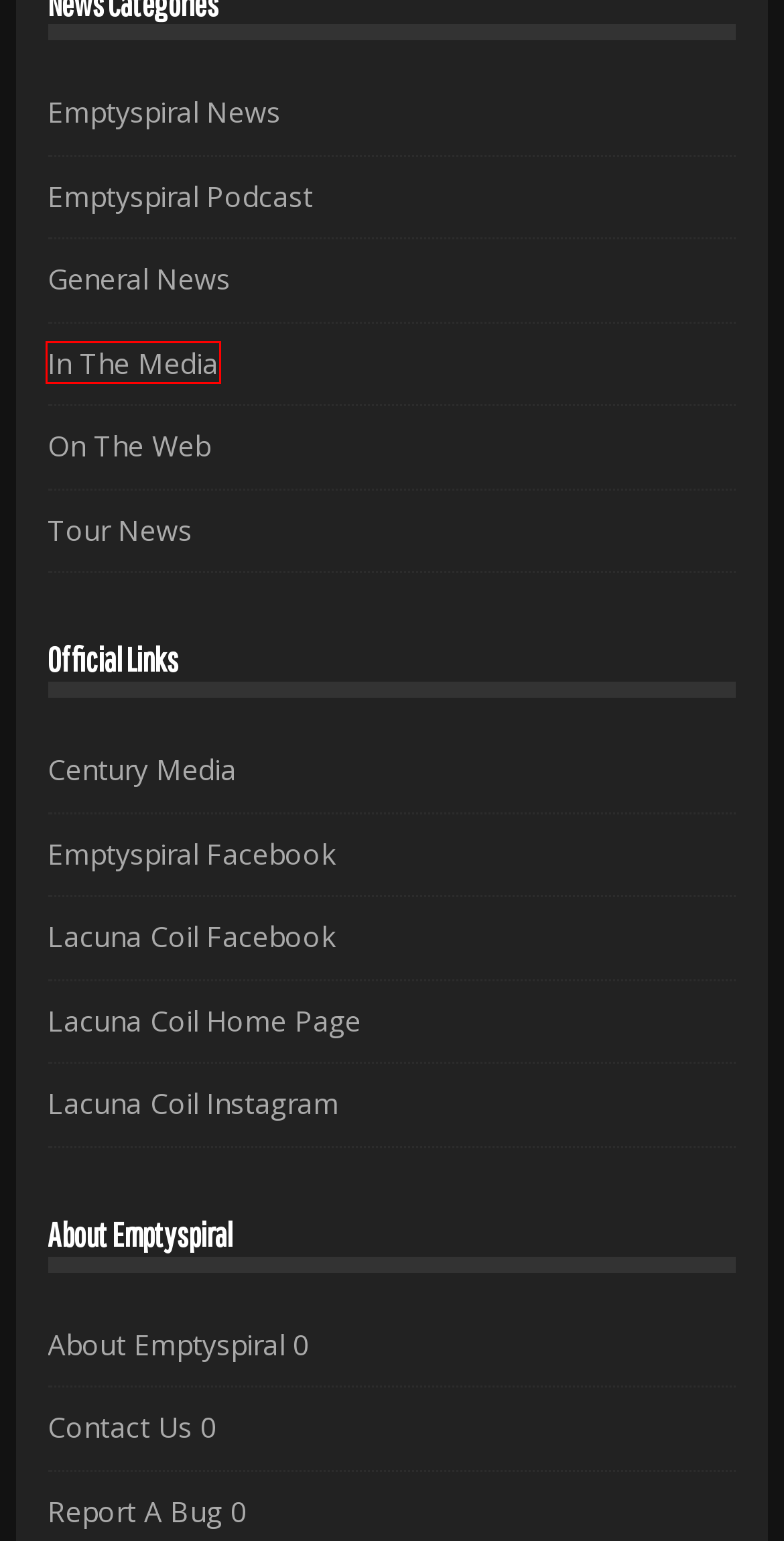Review the webpage screenshot and focus on the UI element within the red bounding box. Select the best-matching webpage description for the new webpage that follows after clicking the highlighted element. Here are the candidates:
A. Emptyspiral Podcast – Emptyspiral
B. Emptyspiral News – Emptyspiral
C. Report A Bug – Emptyspiral
D. Lacuna Coil
E. General News – Emptyspiral
F. In The Media – Emptyspiral
G. Contact Us – Emptyspiral
H. About Emptyspiral.net – Emptyspiral

F